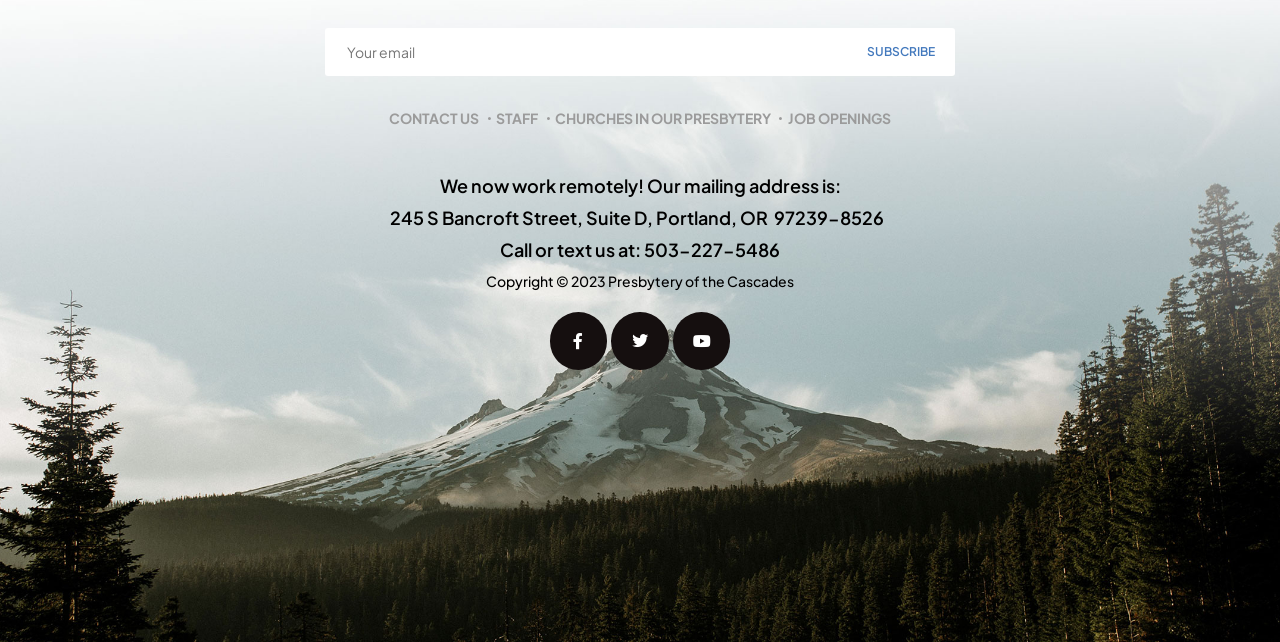What is the organization's mailing address?
Please provide a single word or phrase in response based on the screenshot.

245 S Bancroft Street, Suite D, Portland, OR 97239-8526